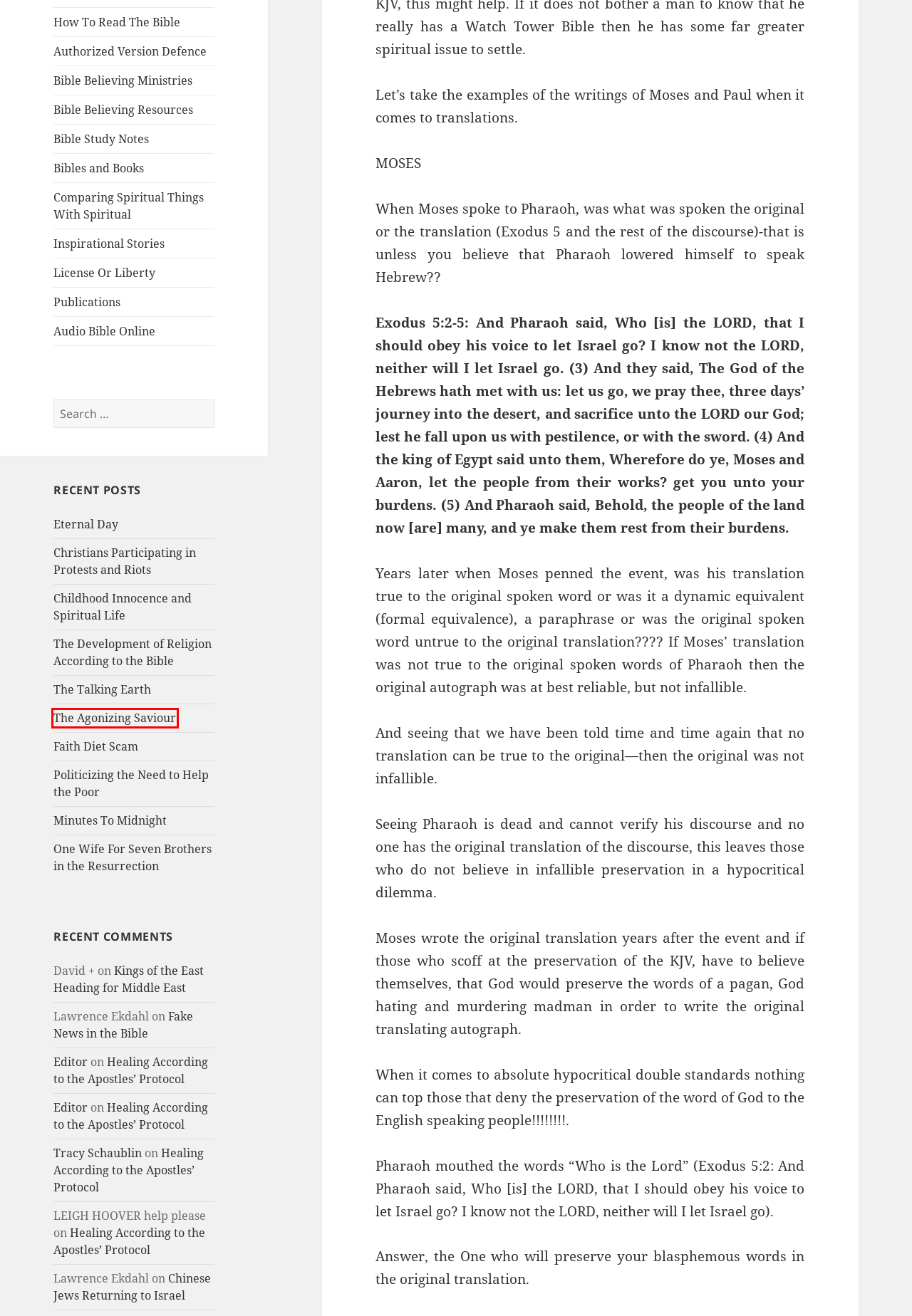You have been given a screenshot of a webpage, where a red bounding box surrounds a UI element. Identify the best matching webpage description for the page that loads after the element in the bounding box is clicked. Options include:
A. Fake News in the Bible – King James Bible Believers Website
B. License Or Liberty – King James Bible Believers Website
C. BIBLE STUDY NOTES – King James Bible Believers Website
D. The Talking Earth – King James Bible Believers Website
E. Bible Believing Ministries – King James Bible Believers Website
F. Healing According to the Apostles’ Protocol – King James Bible Believers Website
G. The Agonizing Saviour – King James Bible Believers Website
H. Kings of the East Heading for Middle East – King James Bible Believers Website

G